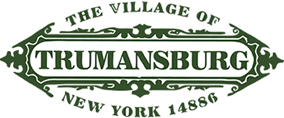What is the zip code of the village?
Respond to the question with a single word or phrase according to the image.

14886